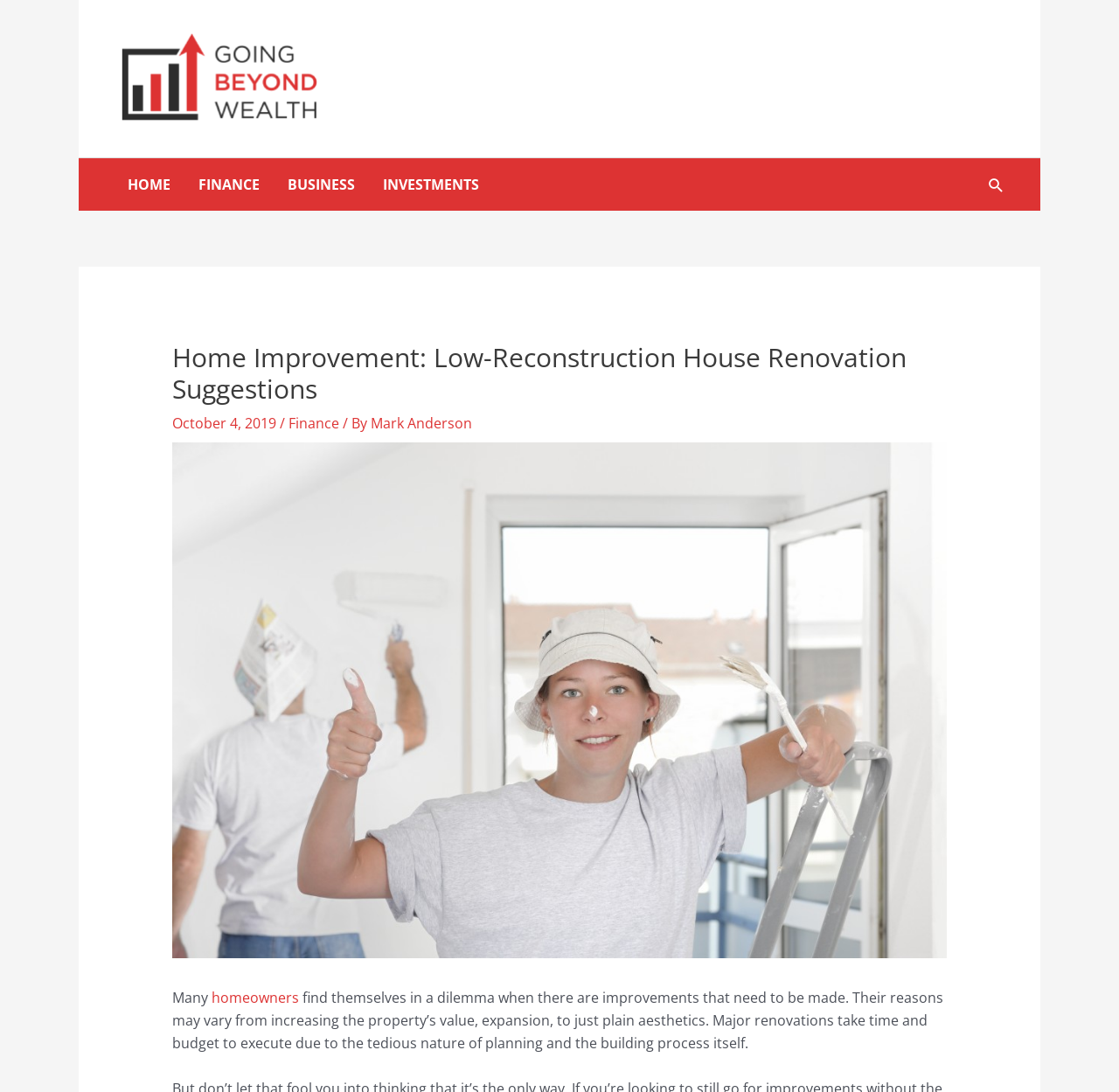Using the description "Home", predict the bounding box of the relevant HTML element.

[0.102, 0.145, 0.165, 0.193]